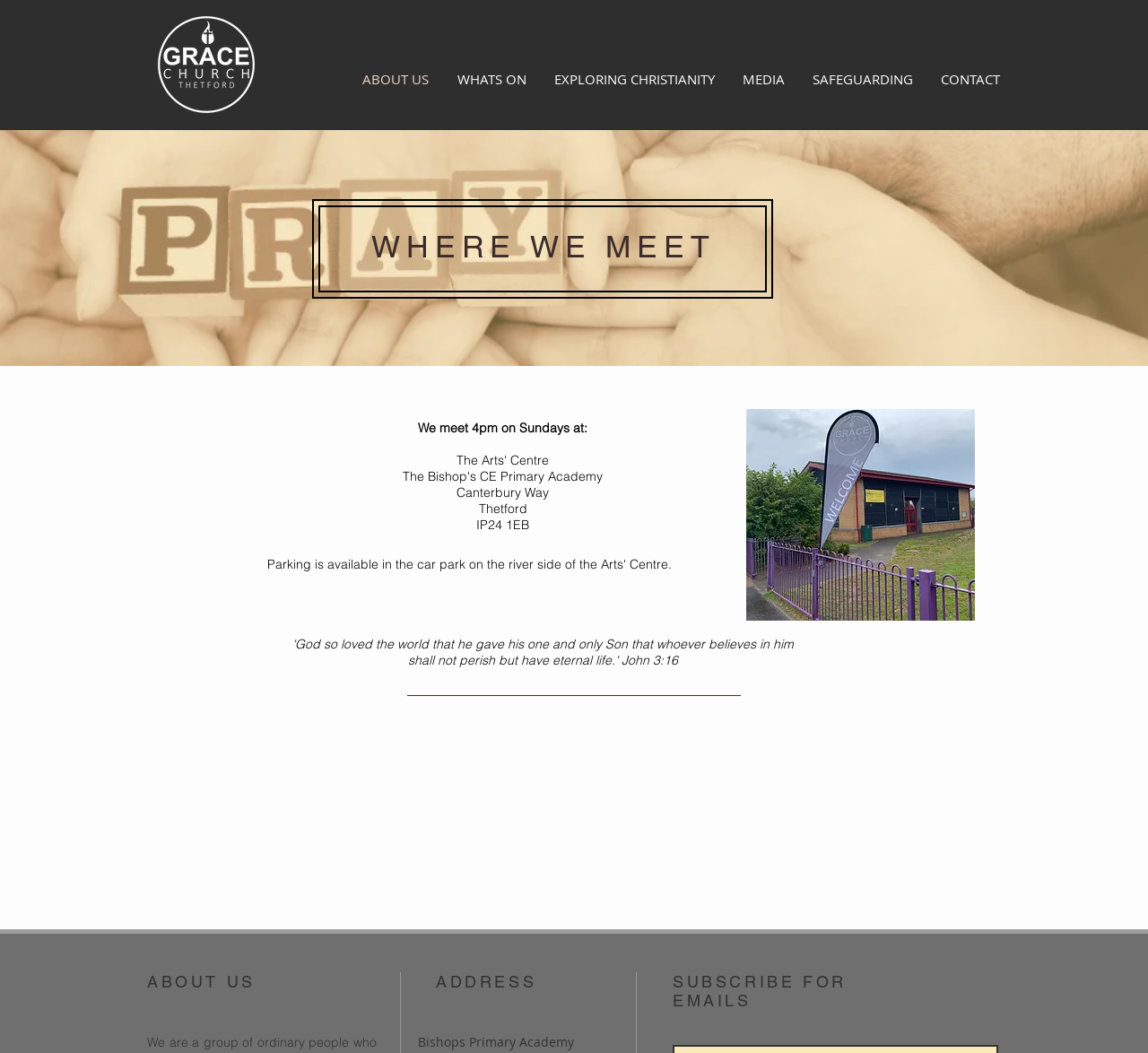Determine the bounding box coordinates in the format (top-left x, top-left y, bottom-right x, bottom-right y). Ensure all values are floating point numbers between 0 and 1. Identify the bounding box of the UI element described by: WHATS ON

[0.386, 0.049, 0.47, 0.101]